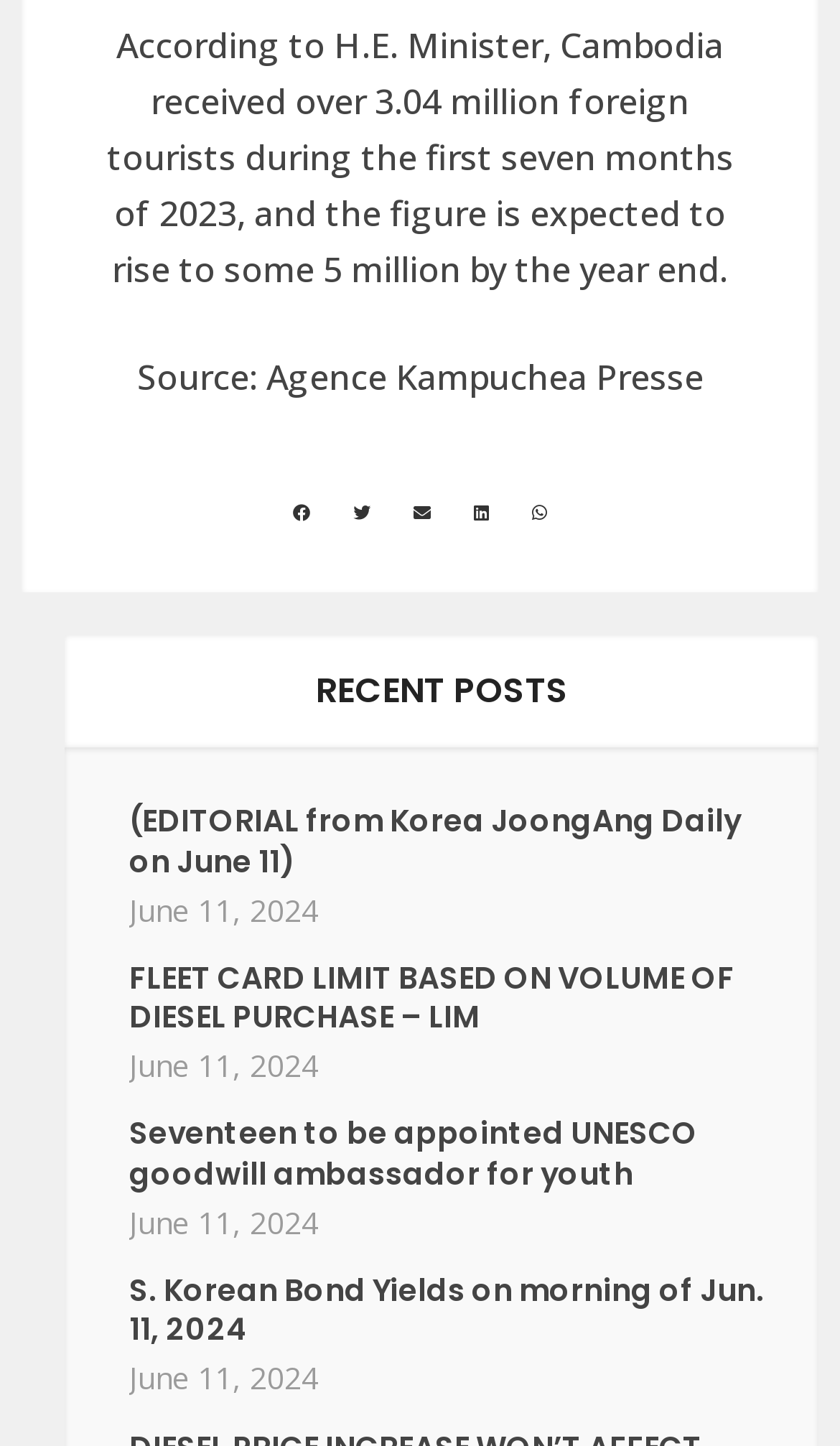Mark the bounding box of the element that matches the following description: "aria-label="Share on email"".

[0.492, 0.346, 0.513, 0.365]